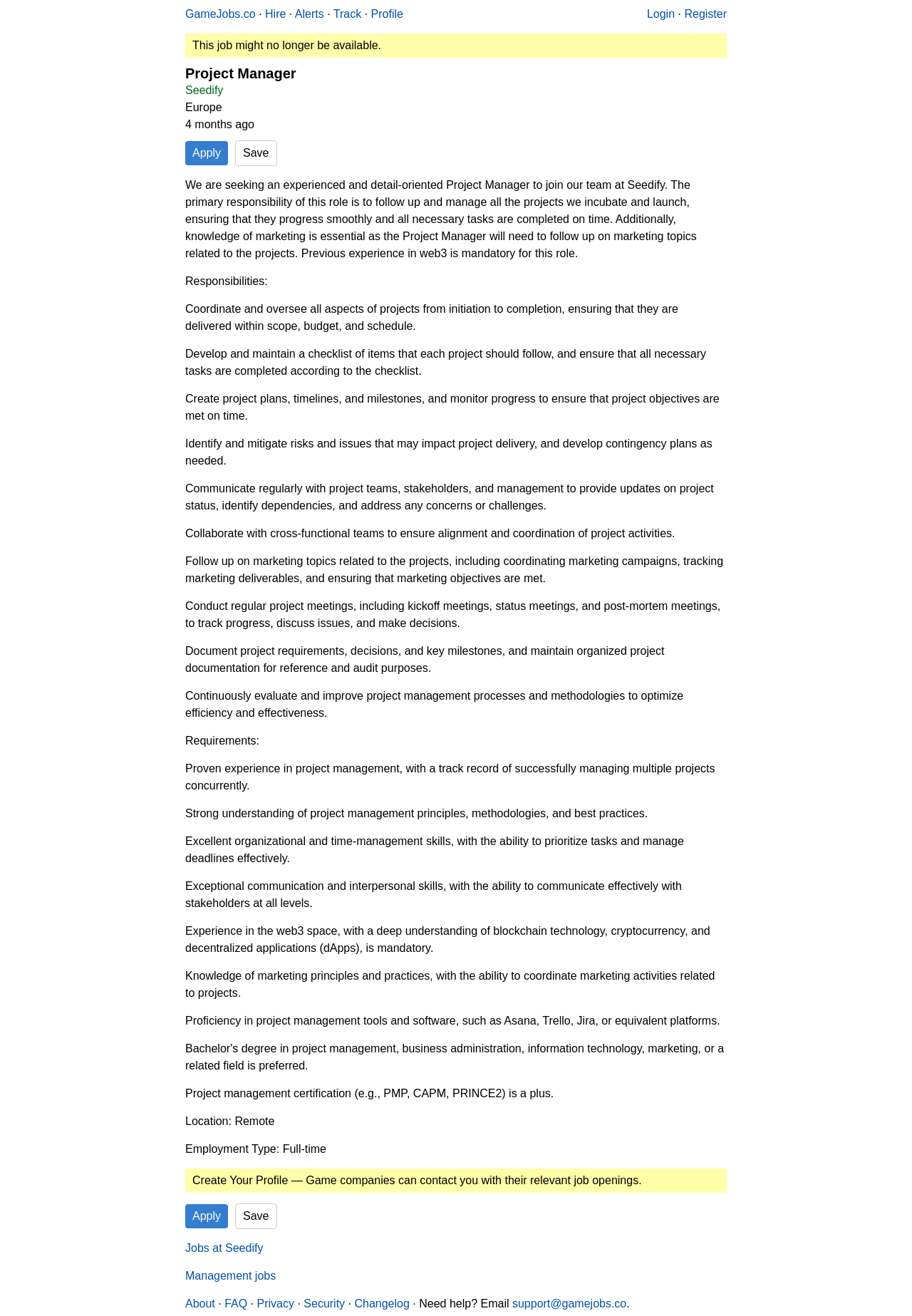Pinpoint the bounding box coordinates of the element to be clicked to execute the instruction: "Click on the 'About' link".

[0.203, 0.986, 0.236, 0.995]